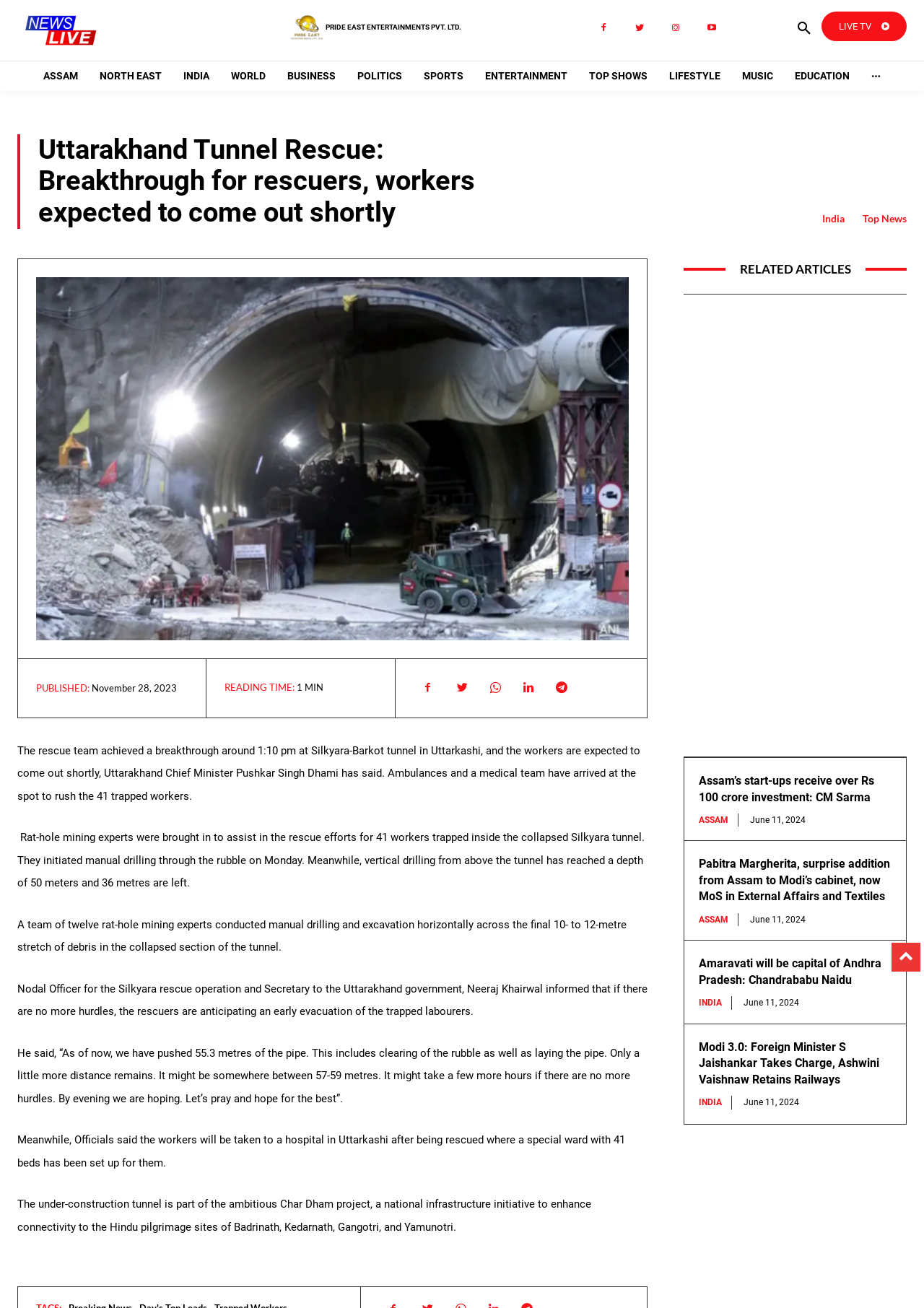Determine the bounding box coordinates of the clickable element necessary to fulfill the instruction: "Read the news about Uttarakhand Tunnel Rescue". Provide the coordinates as four float numbers within the 0 to 1 range, i.e., [left, top, right, bottom].

[0.041, 0.102, 0.564, 0.175]